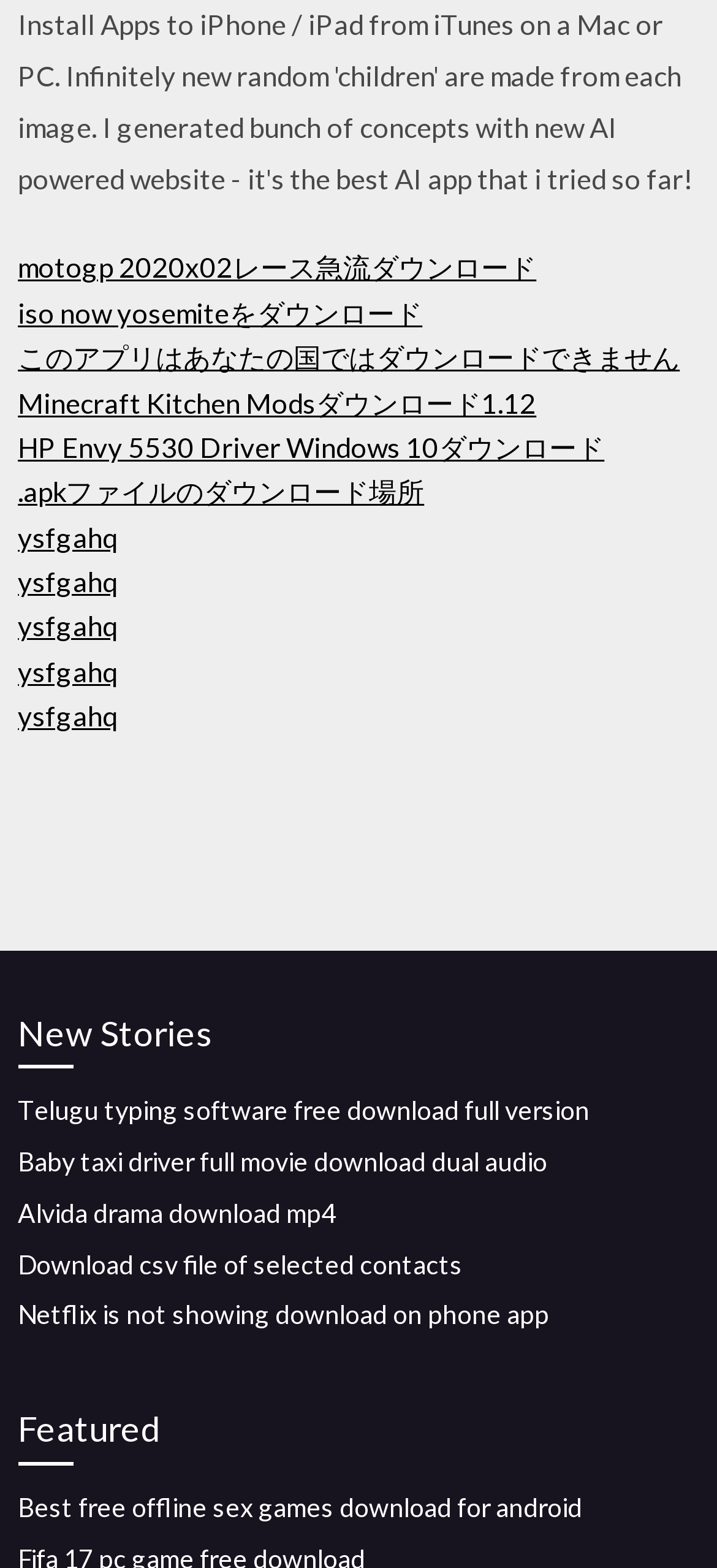Respond to the following query with just one word or a short phrase: 
Are there any non-download links on the webpage?

Yes